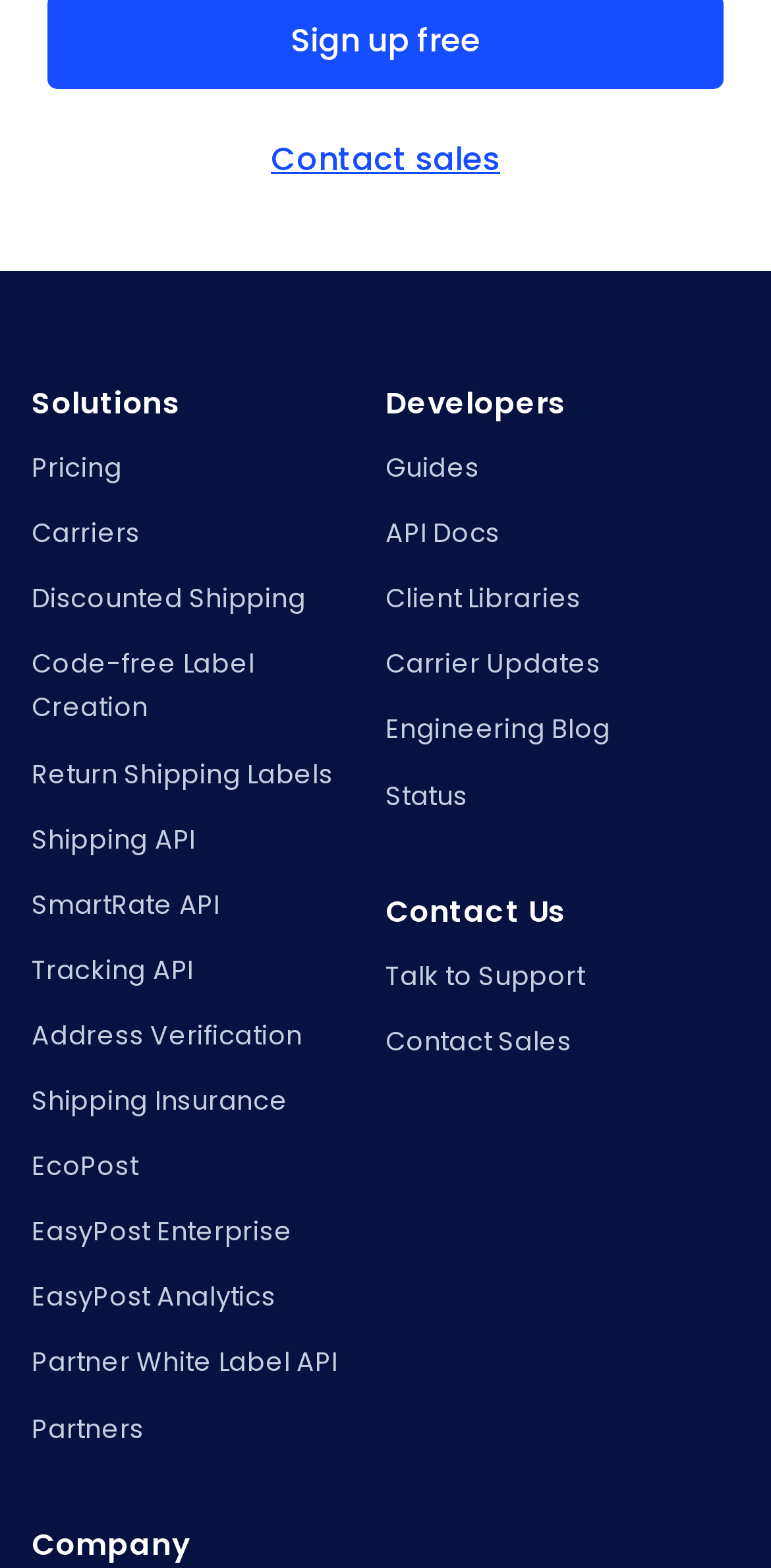Please identify the bounding box coordinates of the clickable element to fulfill the following instruction: "Click Contact sales". The coordinates should be four float numbers between 0 and 1, i.e., [left, top, right, bottom].

[0.312, 0.071, 0.688, 0.132]